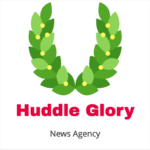Describe every important feature and element in the image comprehensively.

The image showcases the logo of "Huddle Glory," a news agency. It features a vibrant design with a stylized laurel wreath composed of lush green leaves, symbolizing achievement and victory. Below the wreath, the name "Huddle Glory" is prominently displayed in bold, eye-catching red letters, conveying energy and prominence. Beneath the name, the tagline "News Agency" indicates the organization's focus on delivering news and information. The overall aesthetic is modern and professional, reflecting the brand's commitment to high-quality journalism and community engagement.